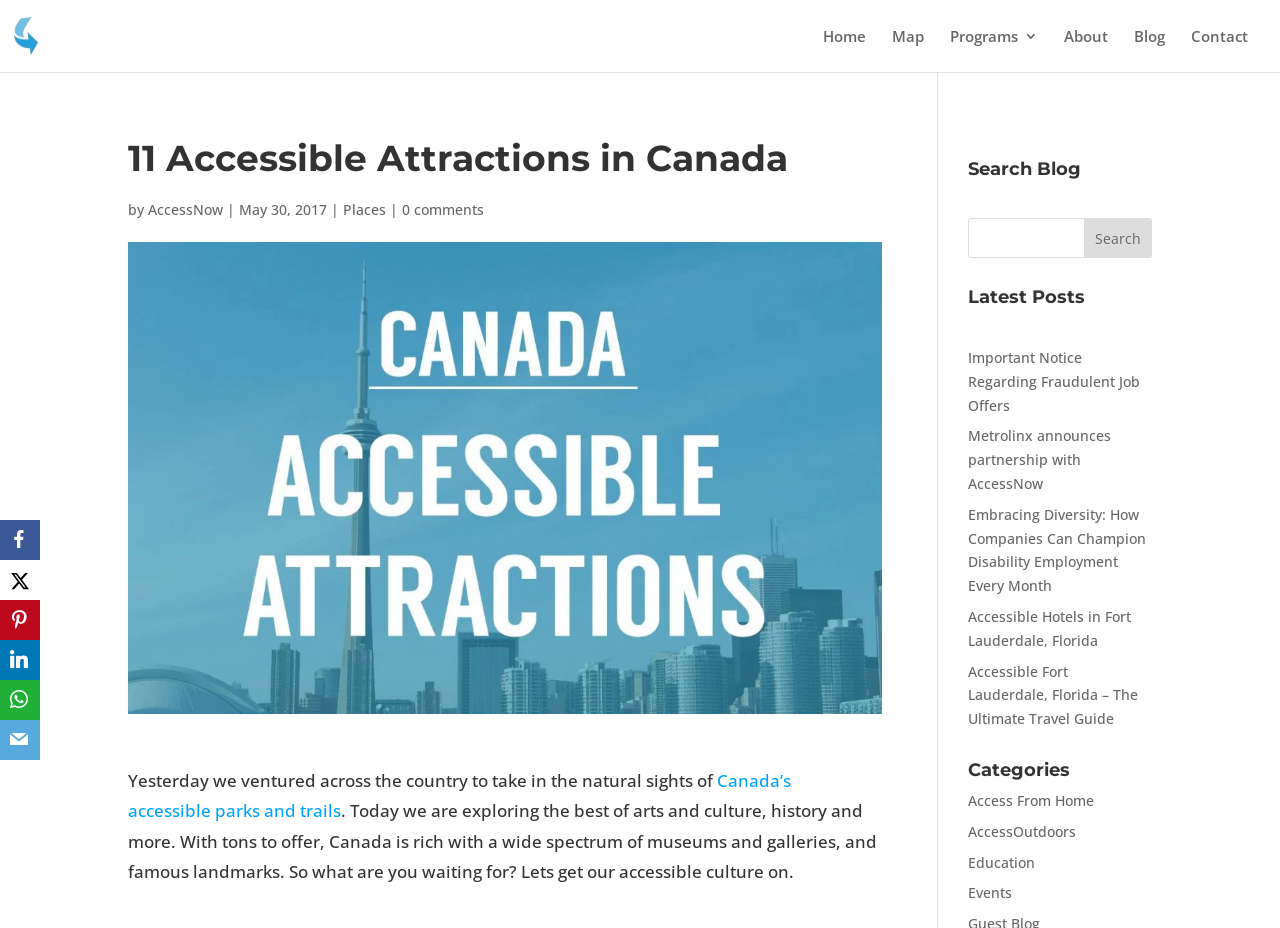Determine the bounding box coordinates for the region that must be clicked to execute the following instruction: "Visit the home page".

[0.643, 0.031, 0.677, 0.078]